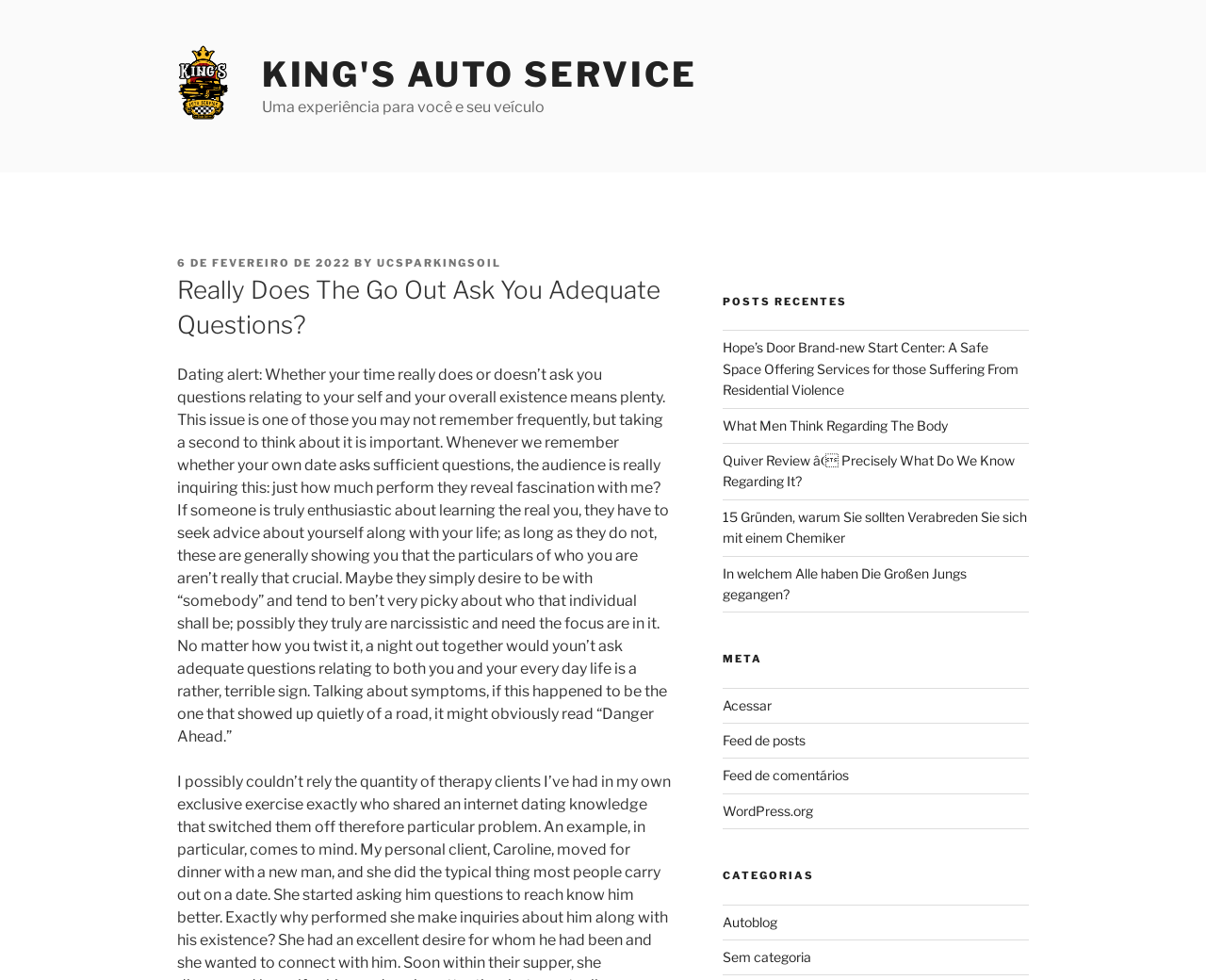Determine the bounding box coordinates of the clickable region to follow the instruction: "Check the WordPress.org link".

[0.599, 0.819, 0.674, 0.835]